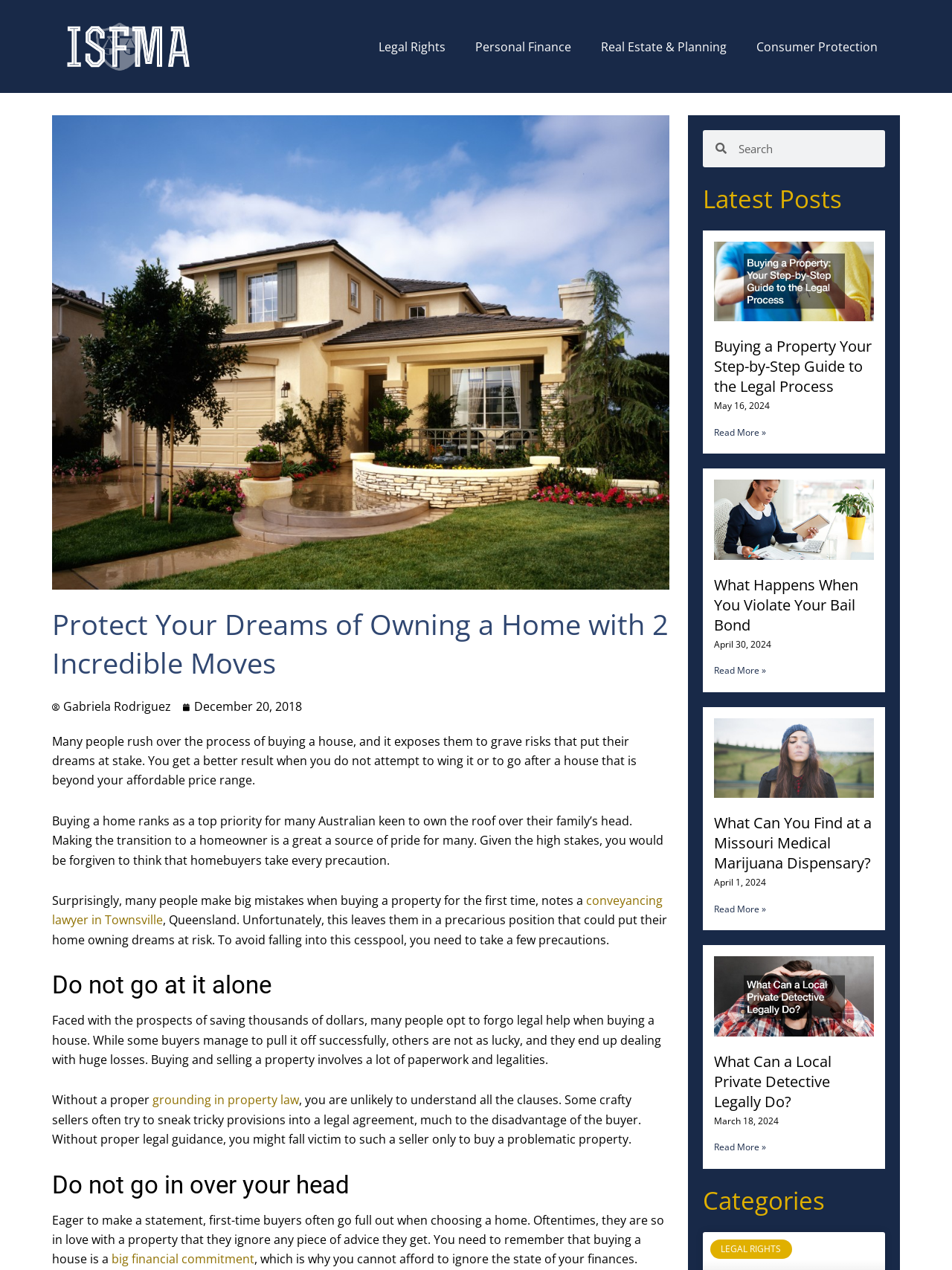Specify the bounding box coordinates of the area to click in order to follow the given instruction: "Search for something."

None